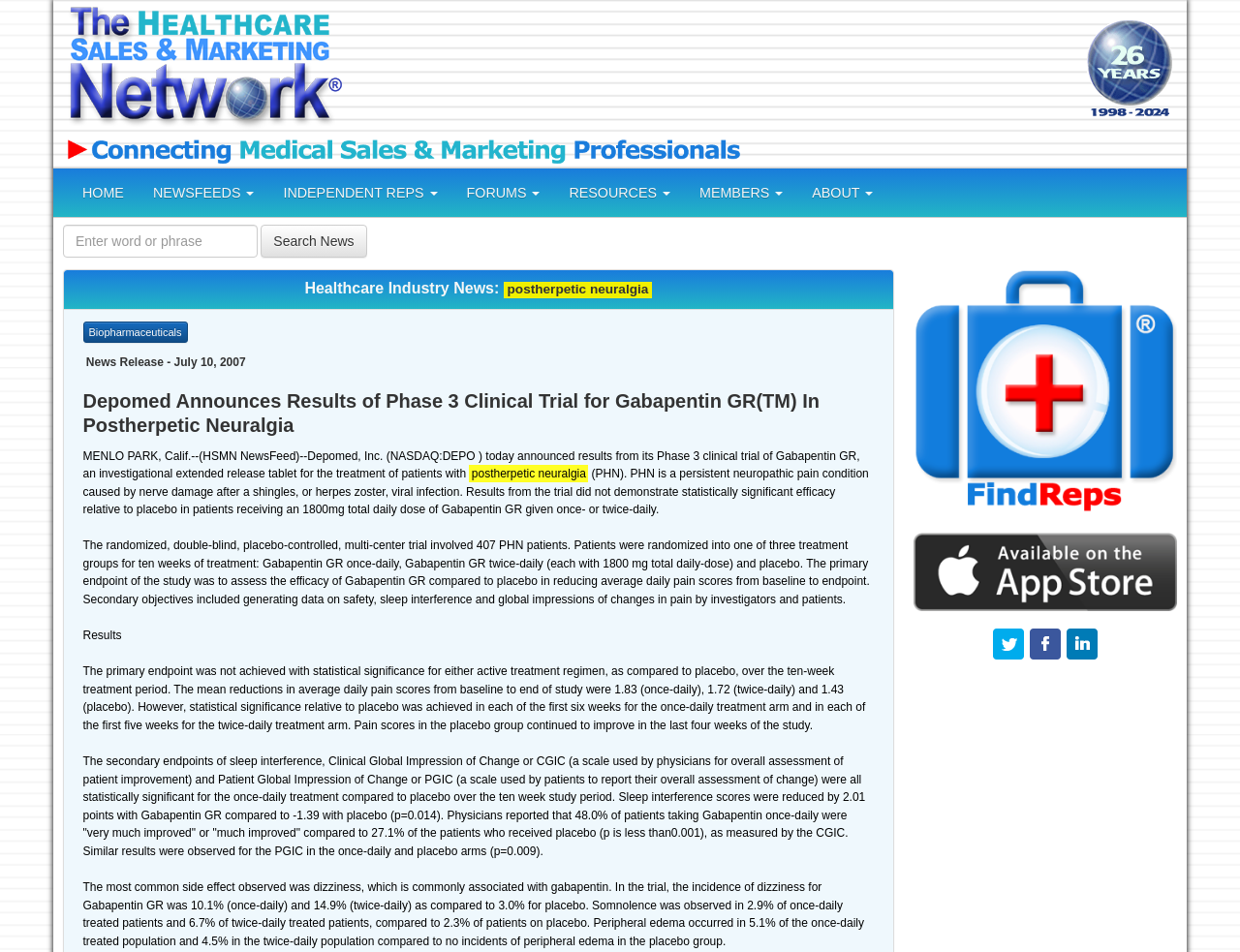Determine the bounding box coordinates of the area to click in order to meet this instruction: "Apply for this Customer Relations Executive position".

None